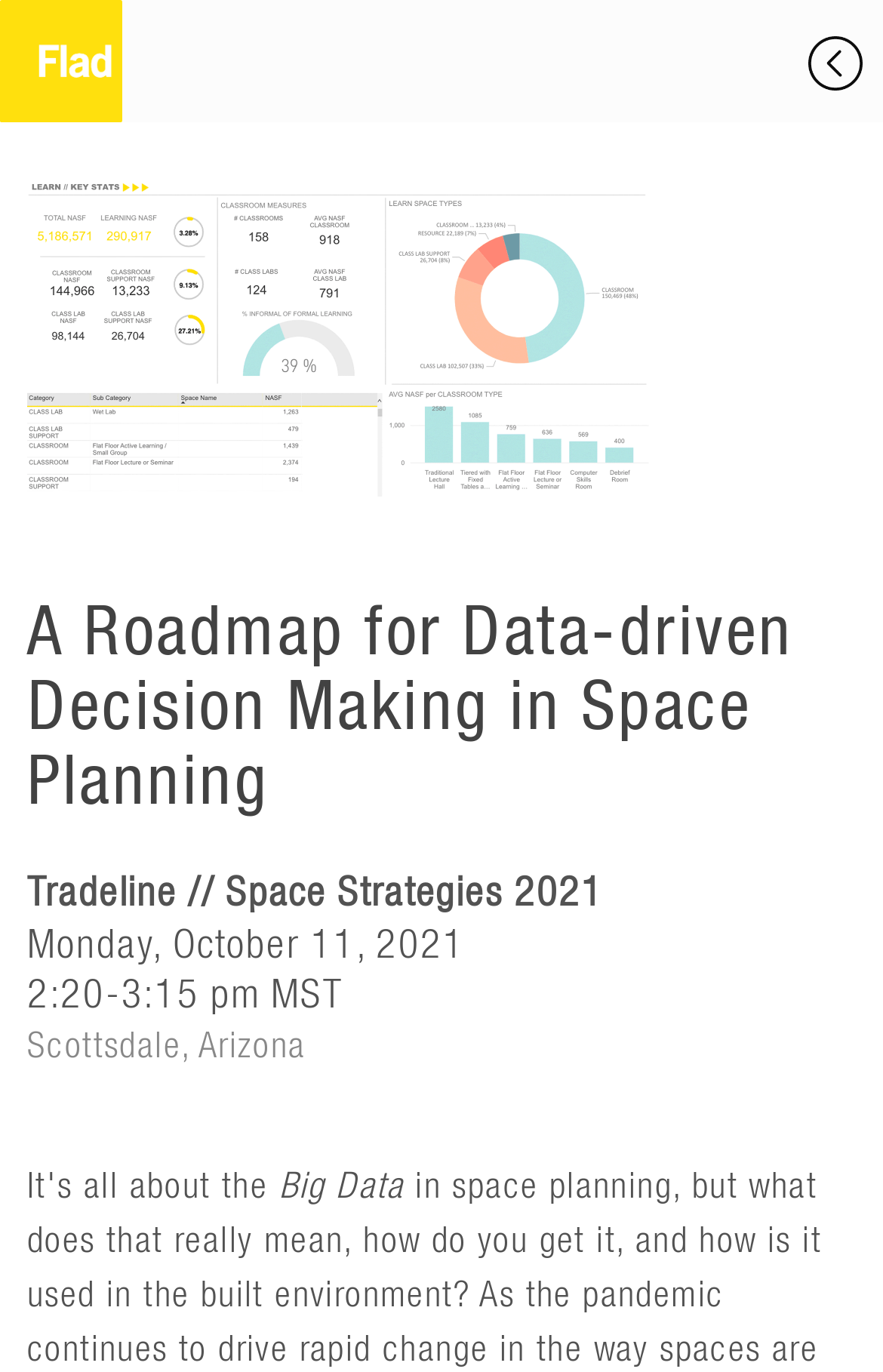What is the topic related to in the webpage?
Please provide a detailed and thorough answer to the question.

The topic related to in the webpage is data-driven decision making, which can be inferred from the heading 'A Roadmap for Data-driven Decision Making in Space Planning' and the mention of 'Big Data' in the webpage.